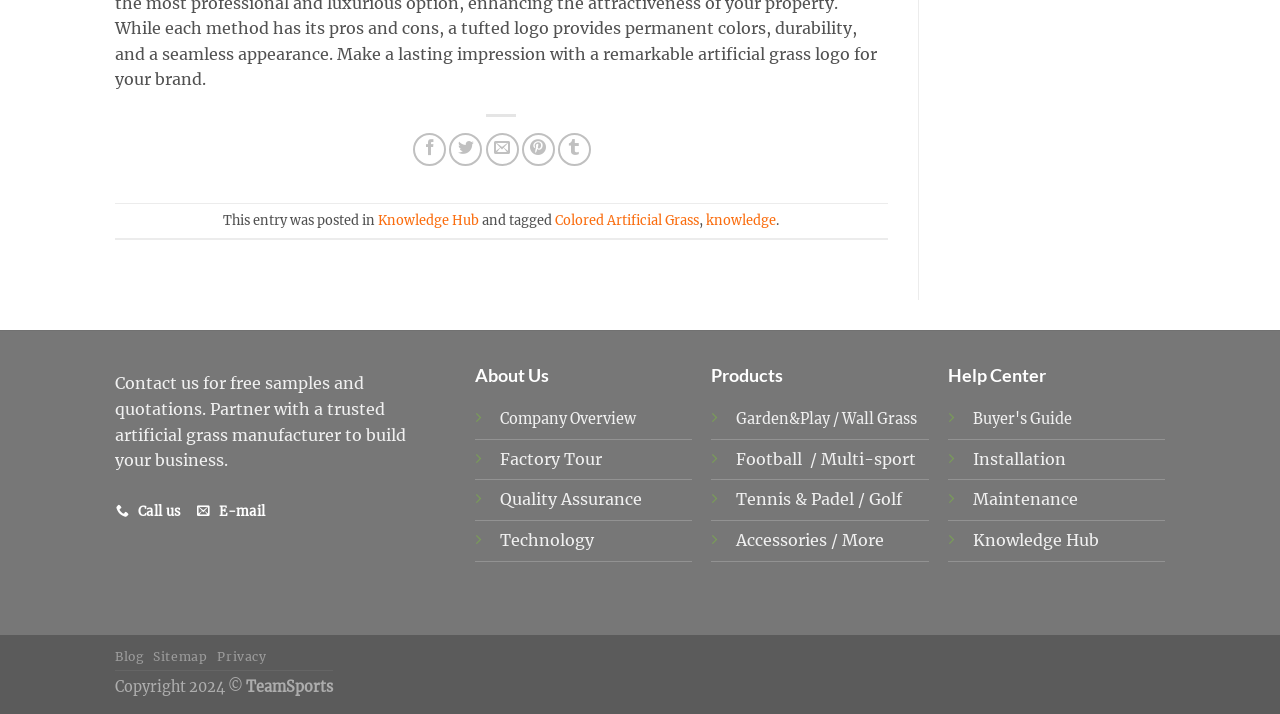Using the description "Garden&Play", predict the bounding box of the relevant HTML element.

[0.575, 0.575, 0.649, 0.6]